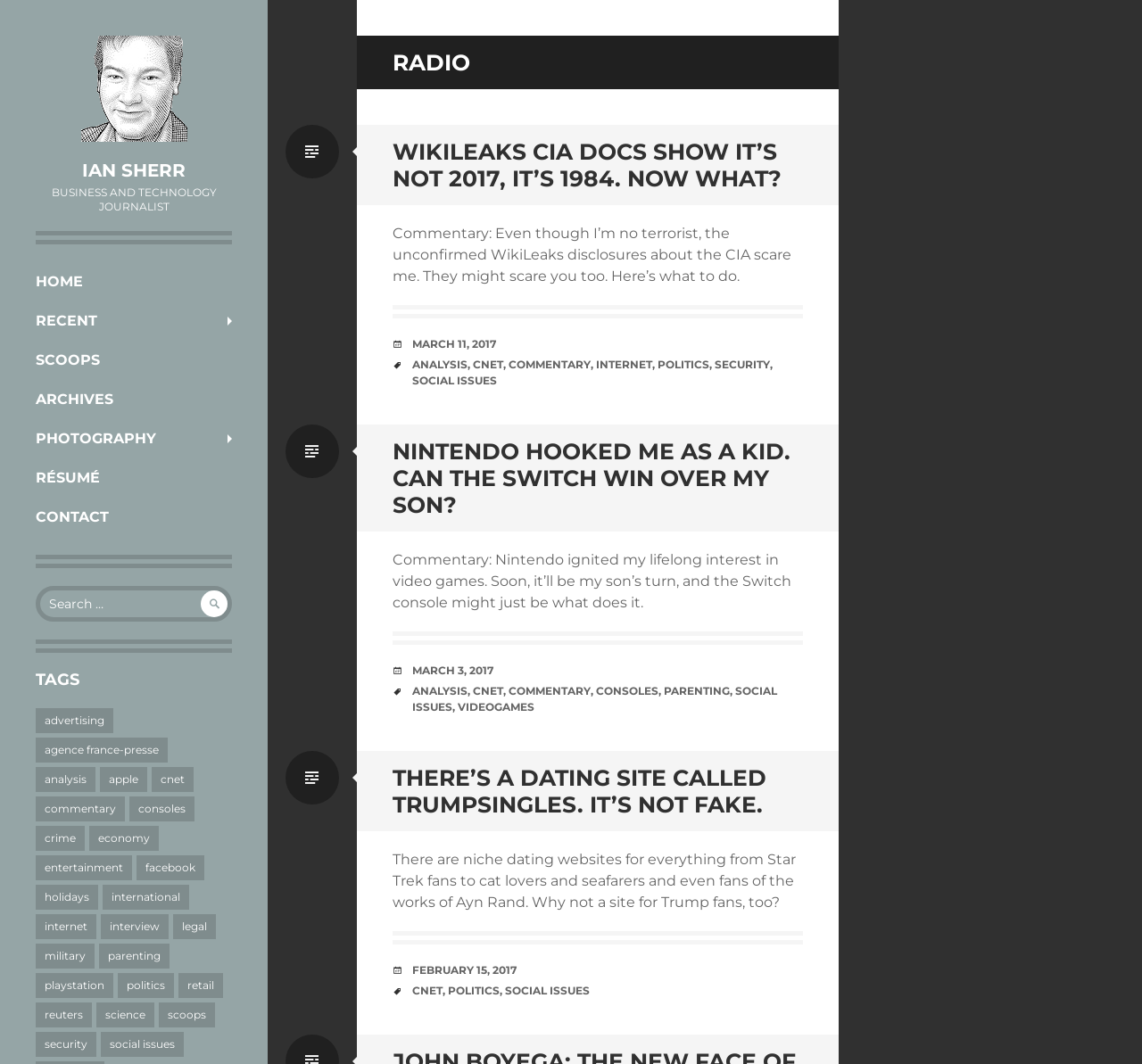What is the category of the second article?
Using the information from the image, give a concise answer in one word or a short phrase.

COMMENTARY